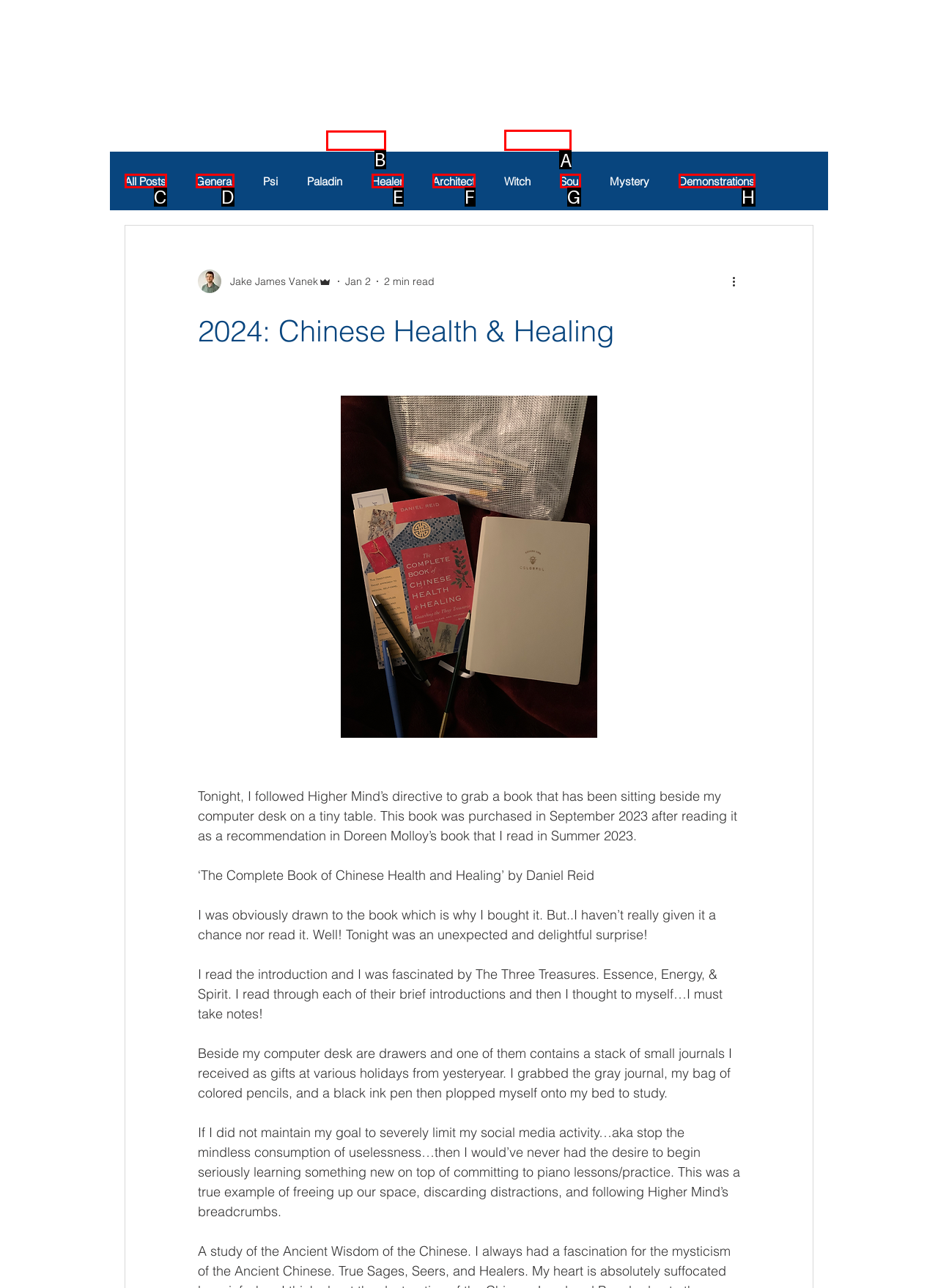Select the HTML element to finish the task: Click the 'Circle' link Reply with the letter of the correct option.

A